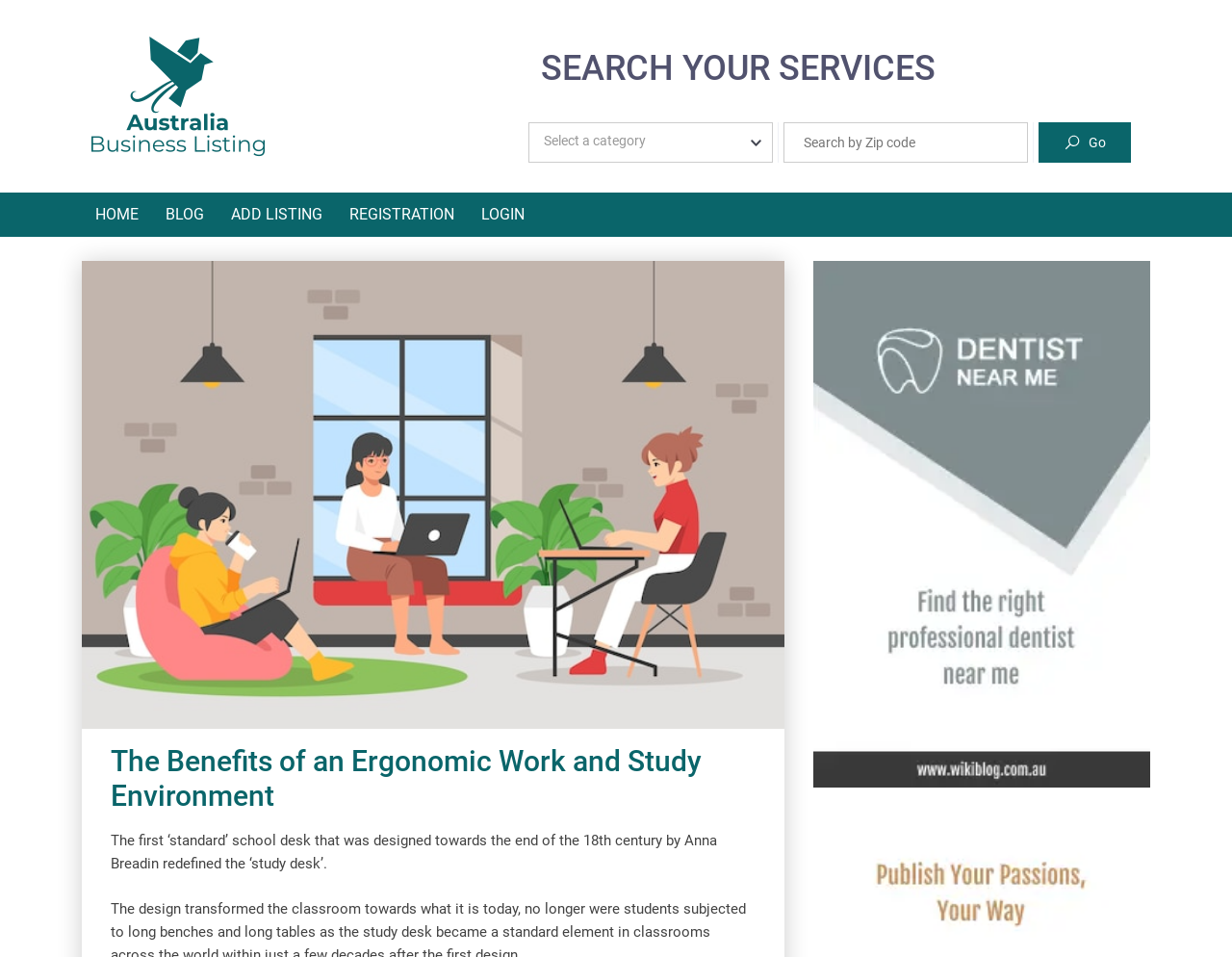What is the function of the button?
Based on the screenshot, provide your answer in one word or phrase.

Search